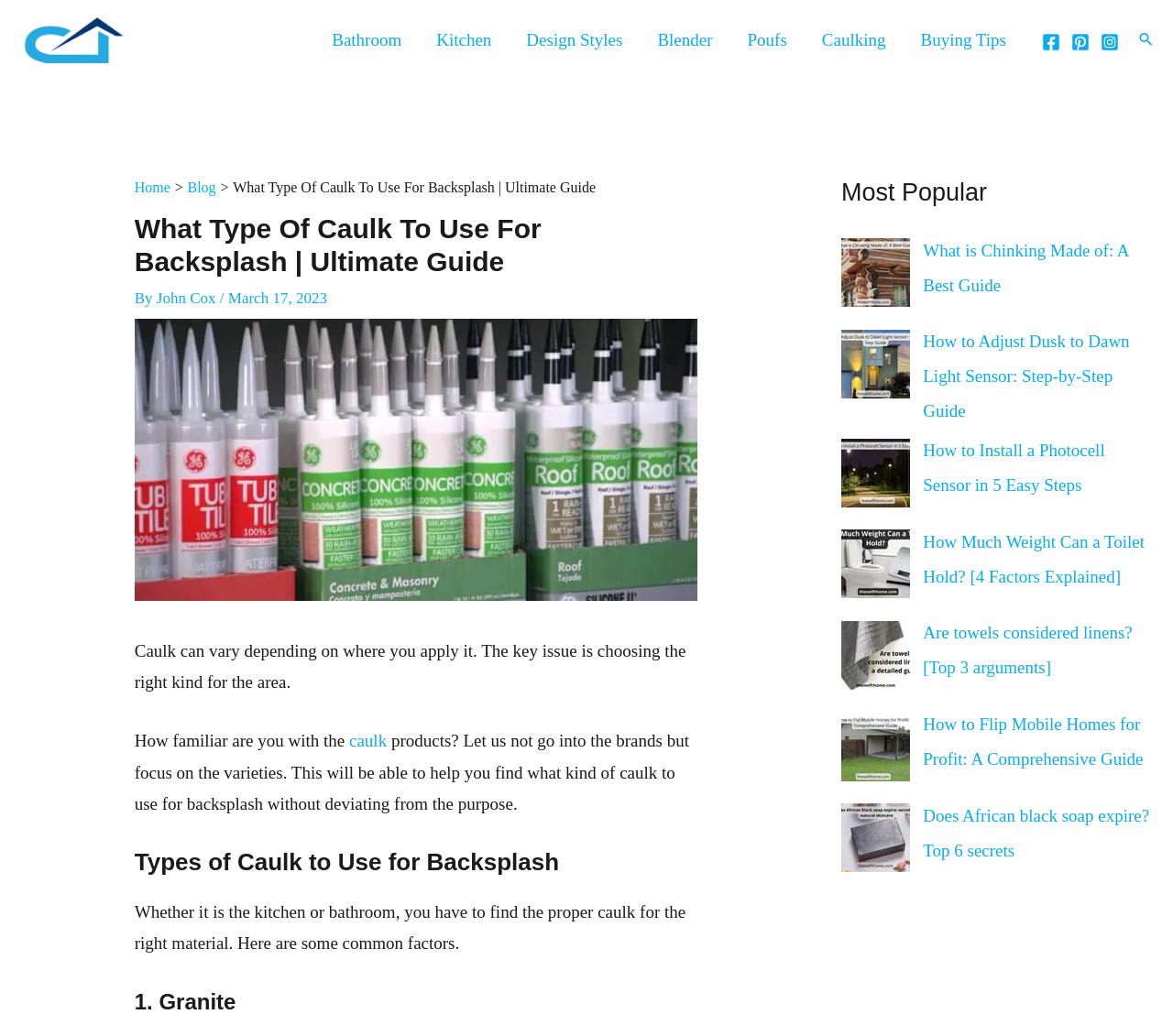Identify the coordinates of the bounding box for the element that must be clicked to accomplish the instruction: "Check out the 'Most Popular' section".

[0.717, 0.172, 0.984, 0.201]